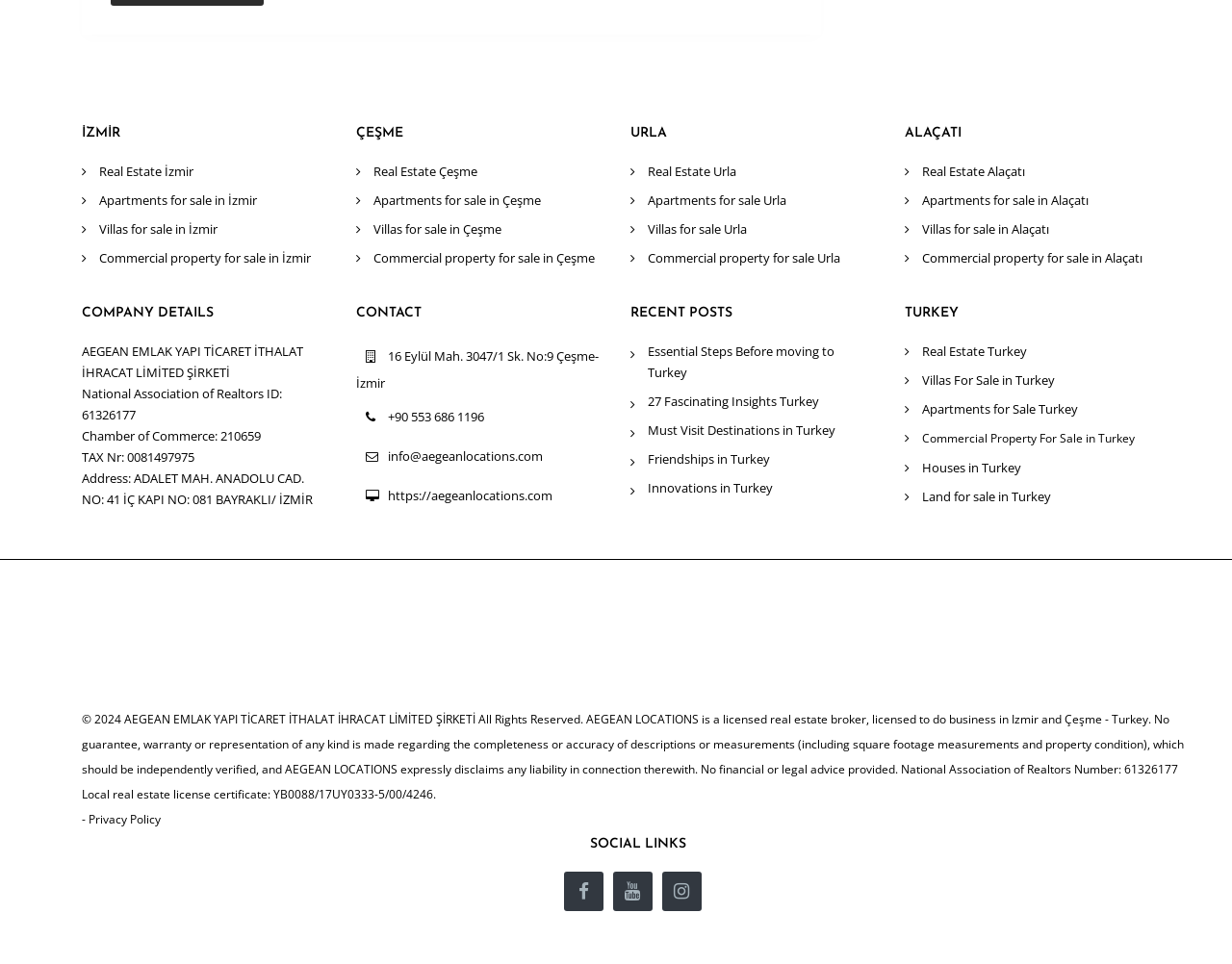Pinpoint the bounding box coordinates of the element to be clicked to execute the instruction: "Navigate to the 'Products' page".

None